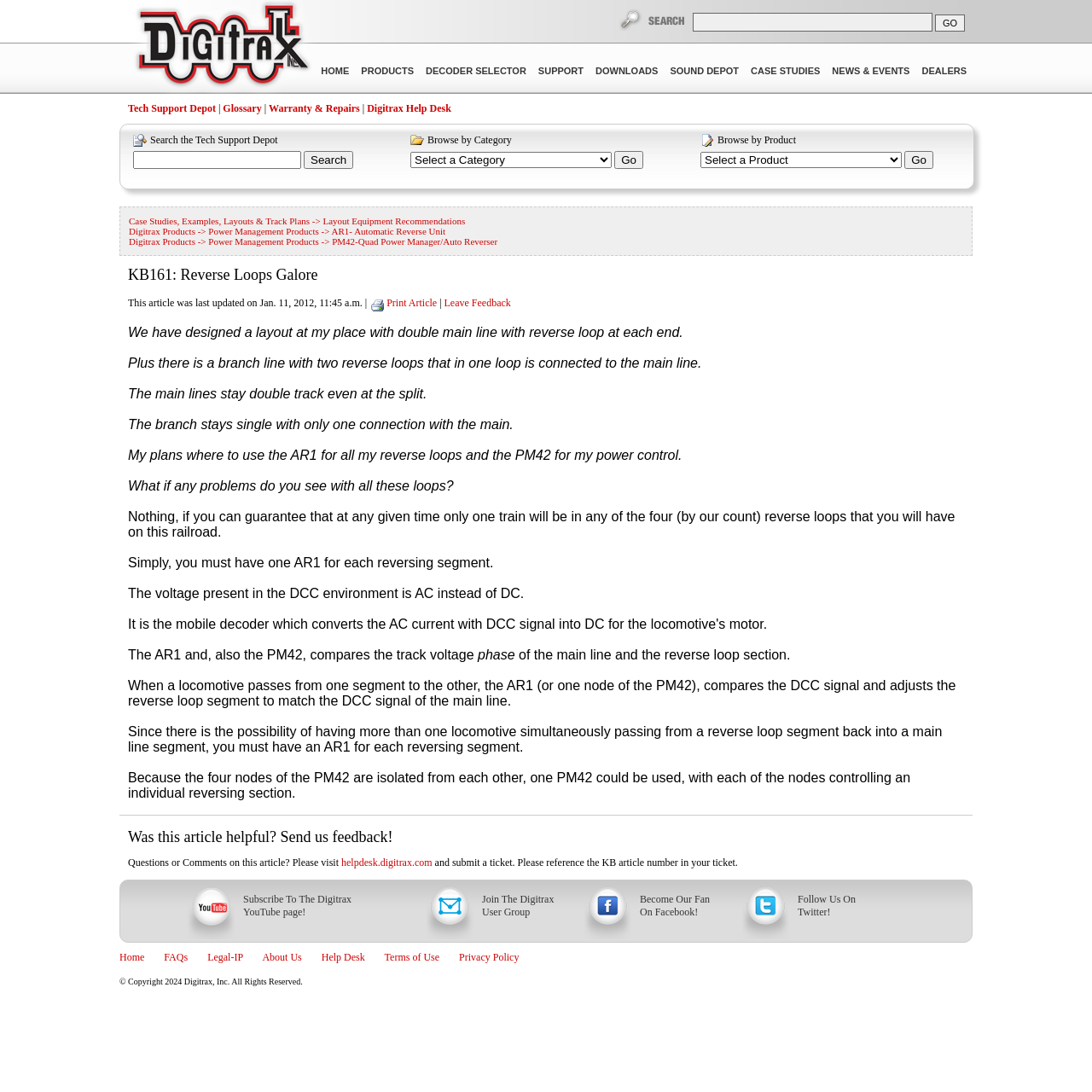Locate the bounding box coordinates of the element's region that should be clicked to carry out the following instruction: "Go to Case Studies, Examples, Layouts & Track Plans". The coordinates need to be four float numbers between 0 and 1, i.e., [left, top, right, bottom].

[0.118, 0.198, 0.426, 0.207]